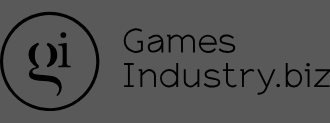List and describe all the prominent features within the image.

The image displays the logo of **GamesIndustry.biz**, which features a distinctive design combining stylized letters "g" and "i" within a circular emblem. Next to the logo, the text reads "GamesIndustry.biz" in a modern, bold font. The backdrop is a sleek dark gray, enhancing the prominence of the logo and text. This branding is associated with a prominent multimedia platform focused on news, insights, and analysis within the gaming industry, catering to professionals and enthusiasts alike.